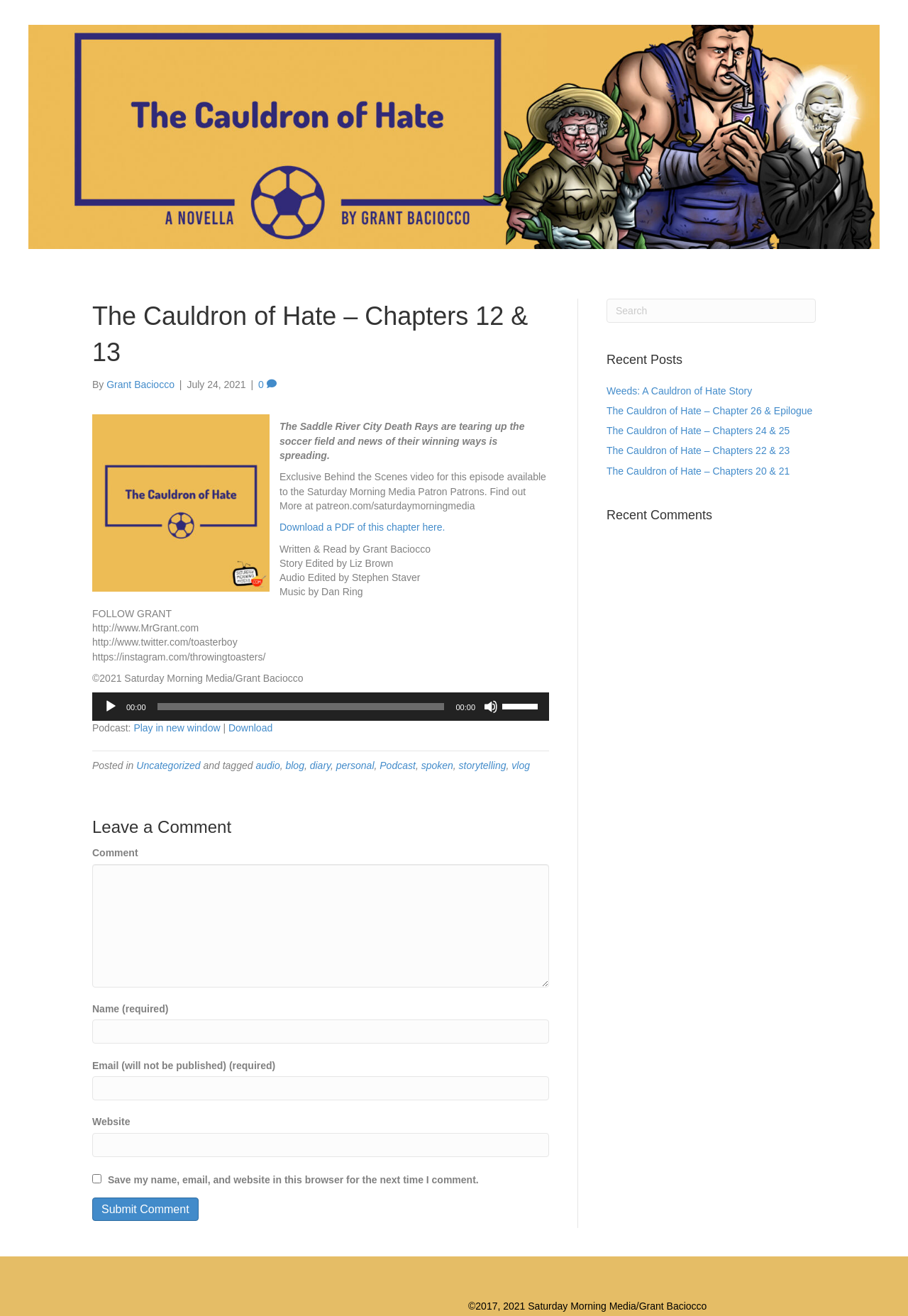Answer the following query concisely with a single word or phrase:
What is the copyright information at the bottom of the webpage?

©2017, 2021 Saturday Morning Media/Grant Baciocco